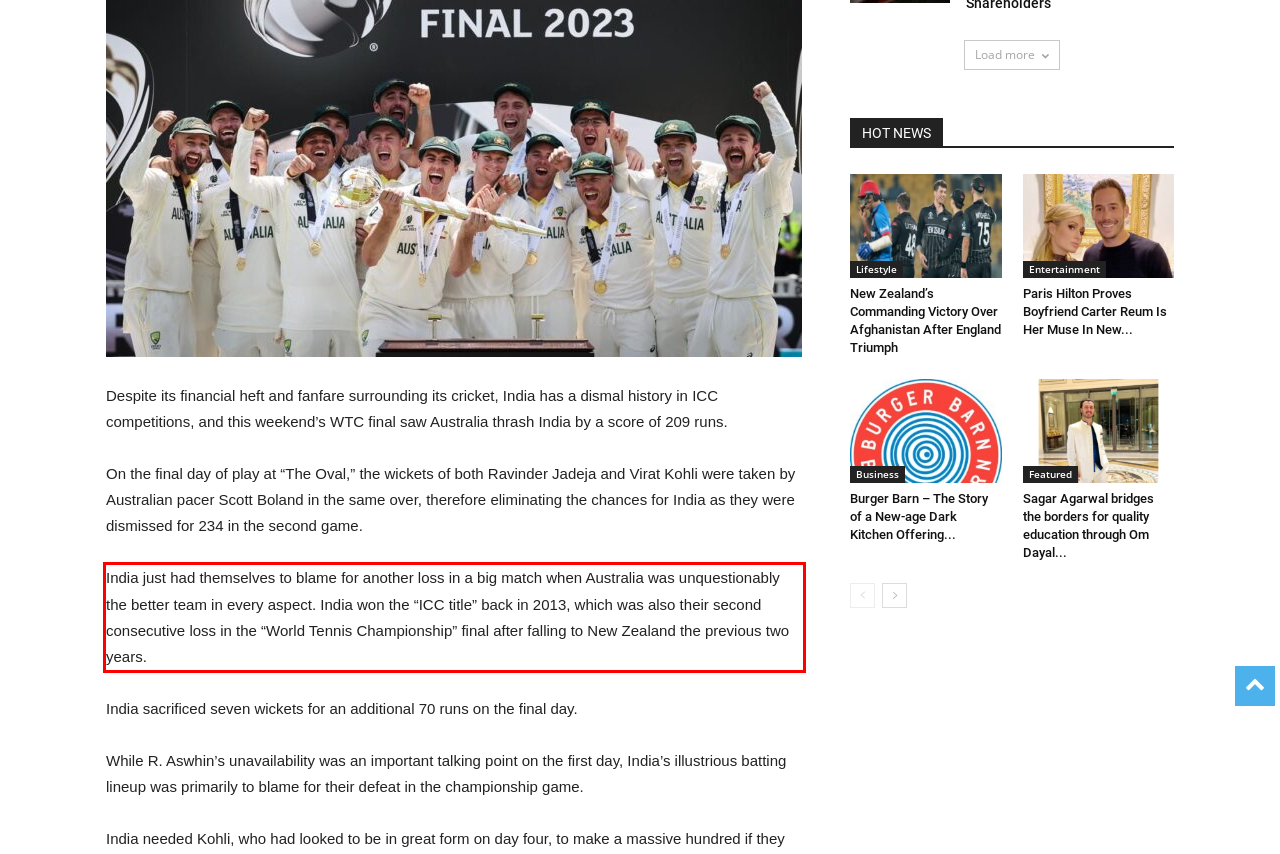You have a screenshot of a webpage where a UI element is enclosed in a red rectangle. Perform OCR to capture the text inside this red rectangle.

India just had themselves to blame for another loss in a big match when Australia was unquestionably the better team in every aspect. India won the “ICC title” back in 2013, which was also their second consecutive loss in the “World Tennis Championship” final after falling to New Zealand the previous two years.